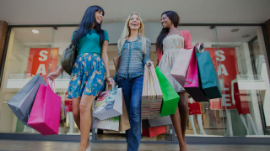Elaborate on the contents of the image in great detail.

The image captures a joyful moment of three fashionable women standing outside a retail store, each holding colorful shopping bags. The backdrop features bold "SALE" signage, highlighting a shopping event that adds to the excitement of the scene. The women, dressed in trendy outfits that reflect their individual styles, are smiling and engaging with one another, showcasing the enjoyment of a successful shopping day. This lively portrayal embodies the thrill of fashion and shopping, indicative of current trends and the vibrant social experiences often associated with retail outings, particularly in the context of online shopping and fashion trends.